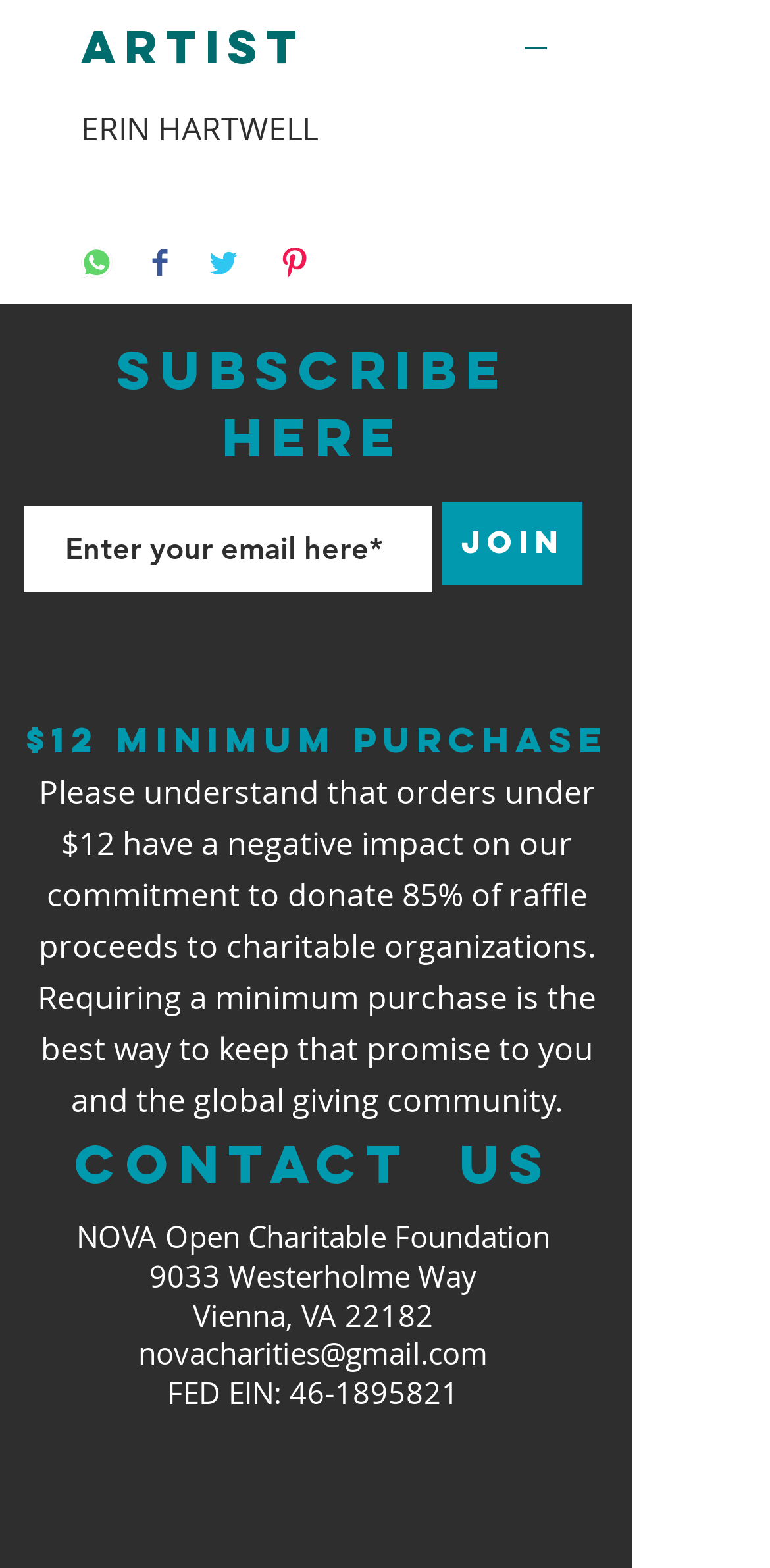Please find the bounding box coordinates of the element's region to be clicked to carry out this instruction: "Click the ARTIST button".

[0.105, 0.012, 0.715, 0.045]